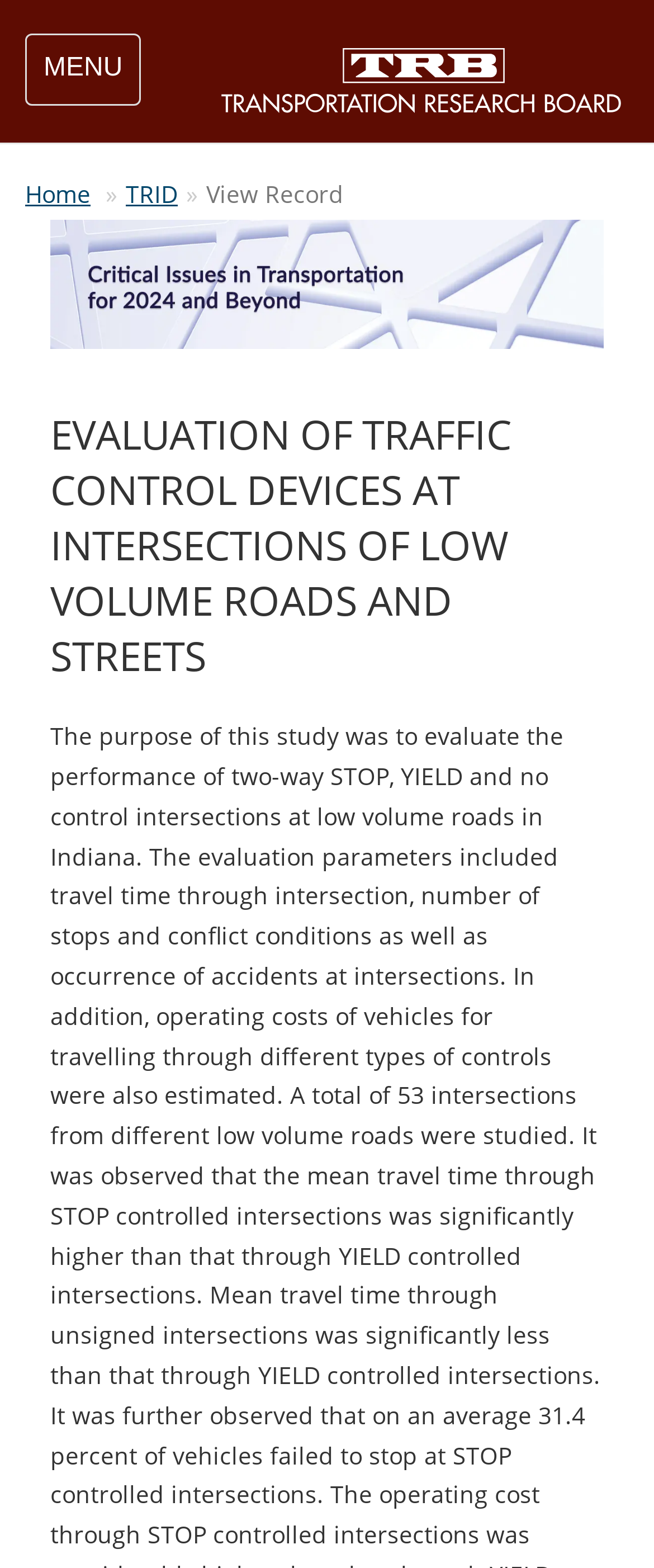Find the bounding box coordinates of the element I should click to carry out the following instruction: "Connect with TRB".

[0.375, 0.121, 0.674, 0.141]